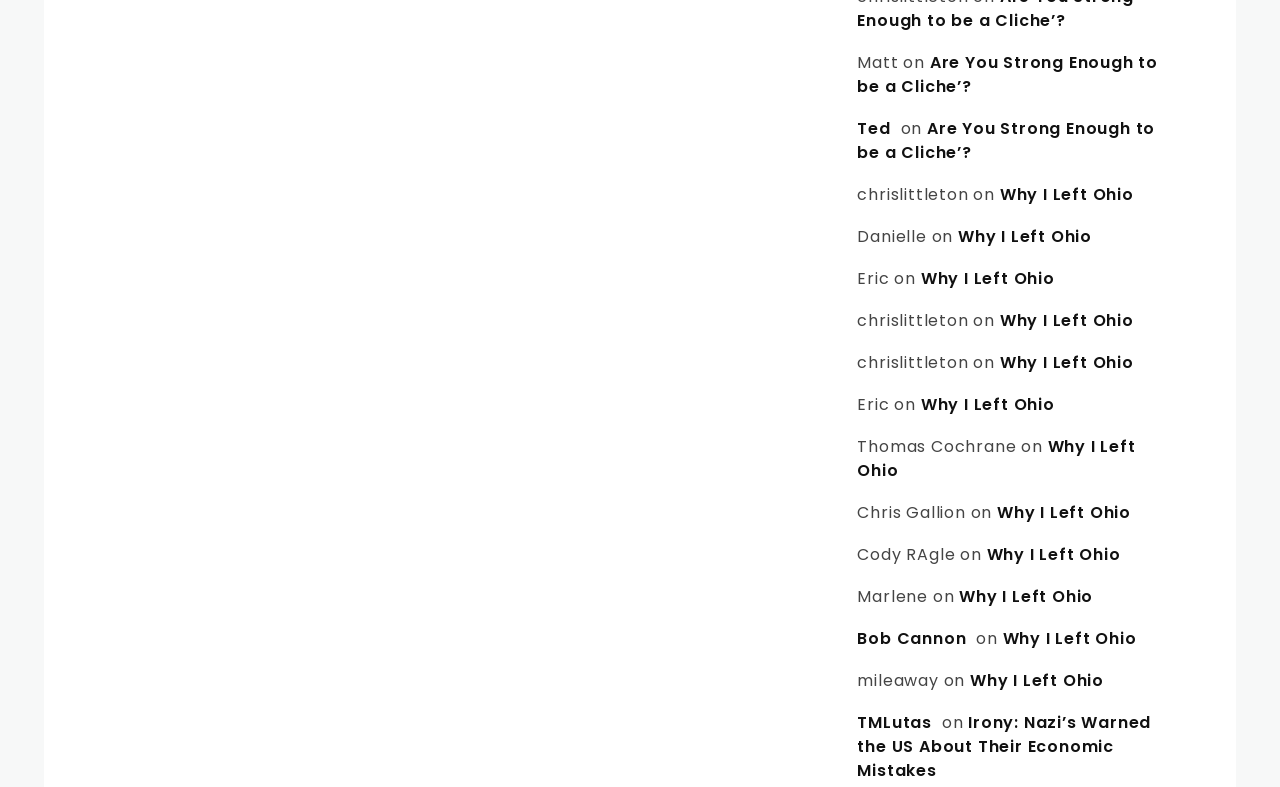Determine the bounding box coordinates for the UI element with the following description: "Bob Cannon". The coordinates should be four float numbers between 0 and 1, represented as [left, top, right, bottom].

[0.67, 0.796, 0.755, 0.825]